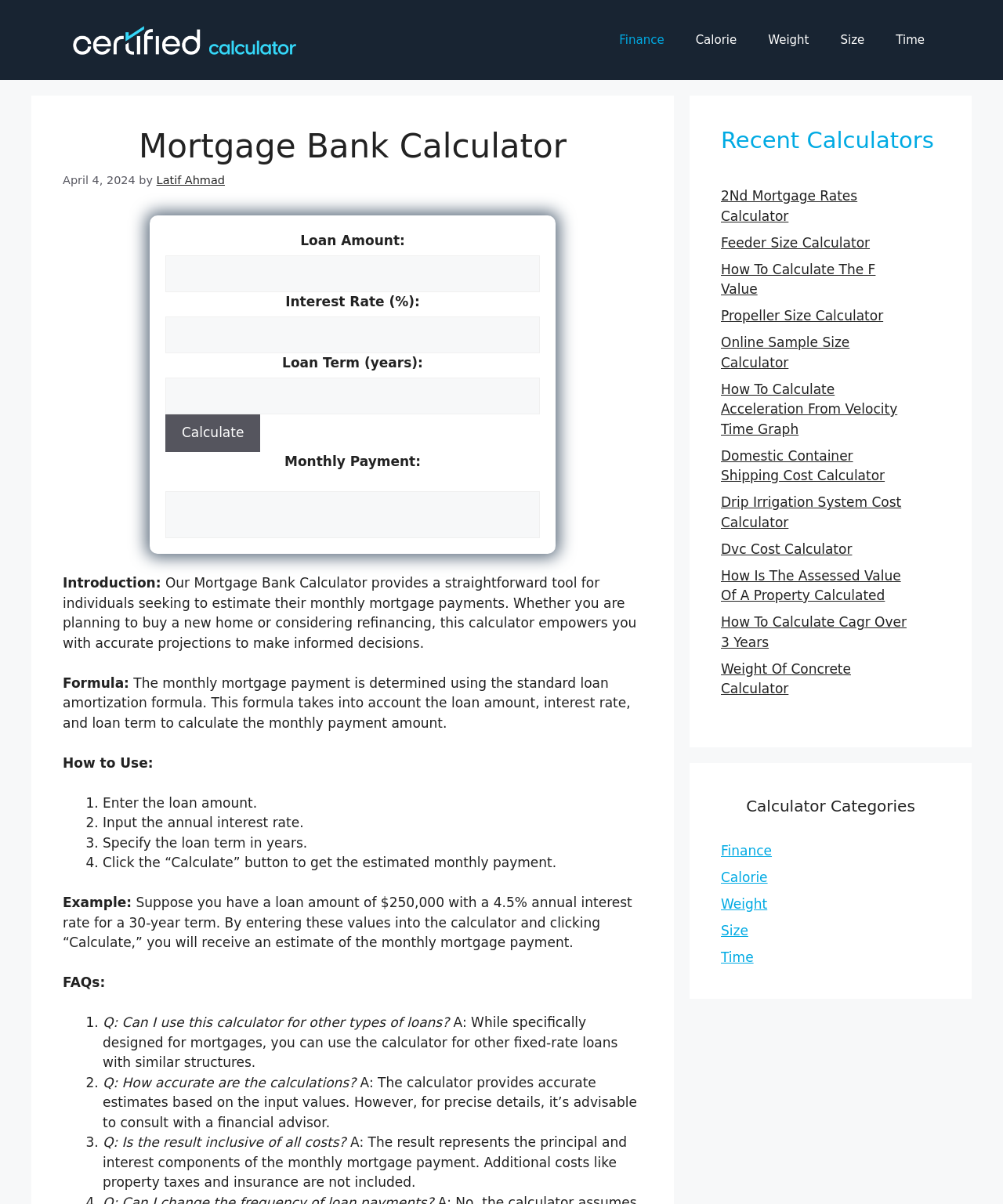Please provide a comprehensive answer to the question based on the screenshot: What are the three inputs required to calculate the monthly mortgage payment?

To calculate the monthly mortgage payment, users need to input three essential values: the loan amount, the annual interest rate, and the loan term in years. These inputs are required to generate an accurate estimate of the monthly payment.